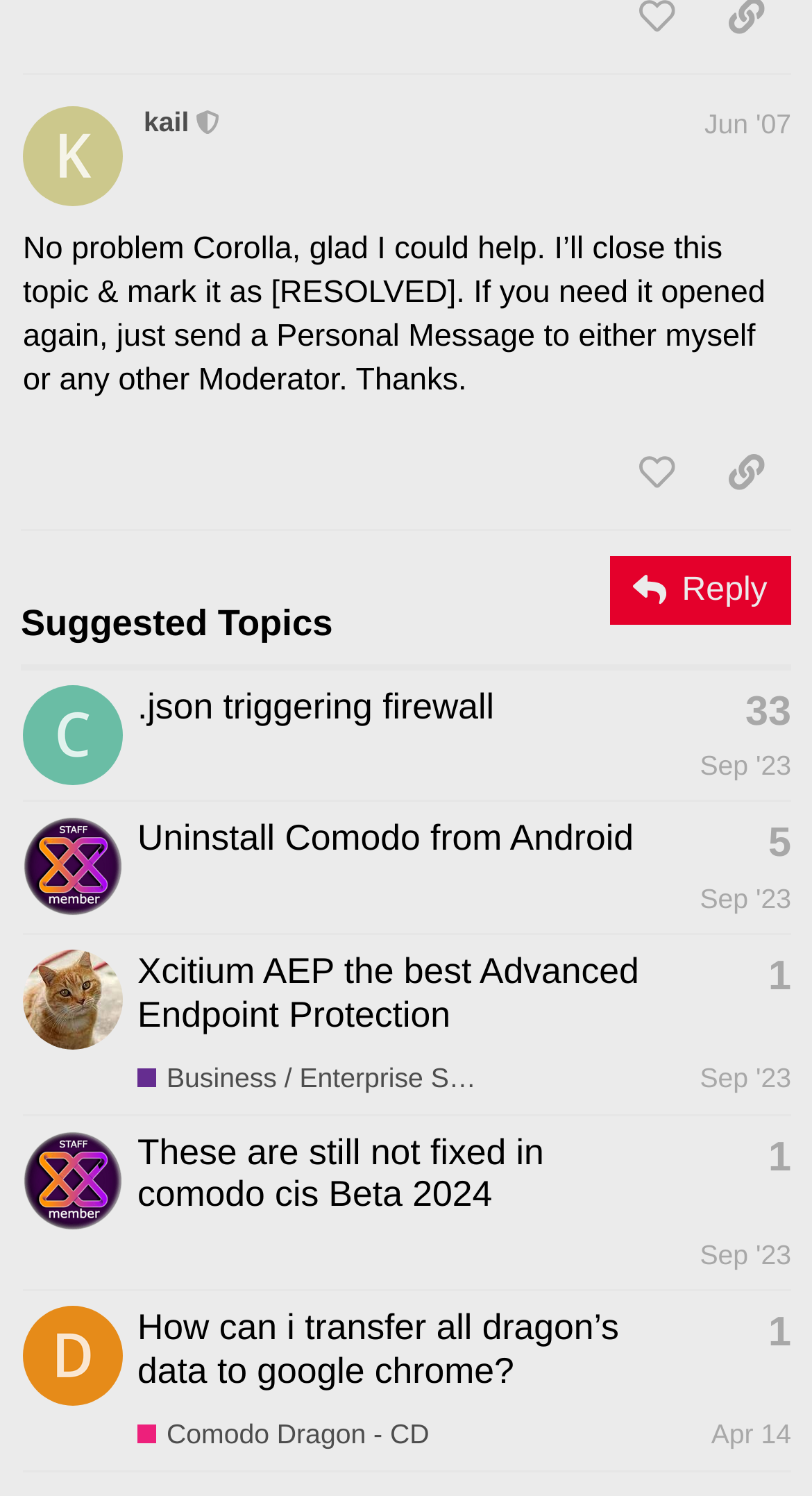Please locate the bounding box coordinates for the element that should be clicked to achieve the following instruction: "Reply to the post". Ensure the coordinates are given as four float numbers between 0 and 1, i.e., [left, top, right, bottom].

[0.751, 0.371, 0.974, 0.418]